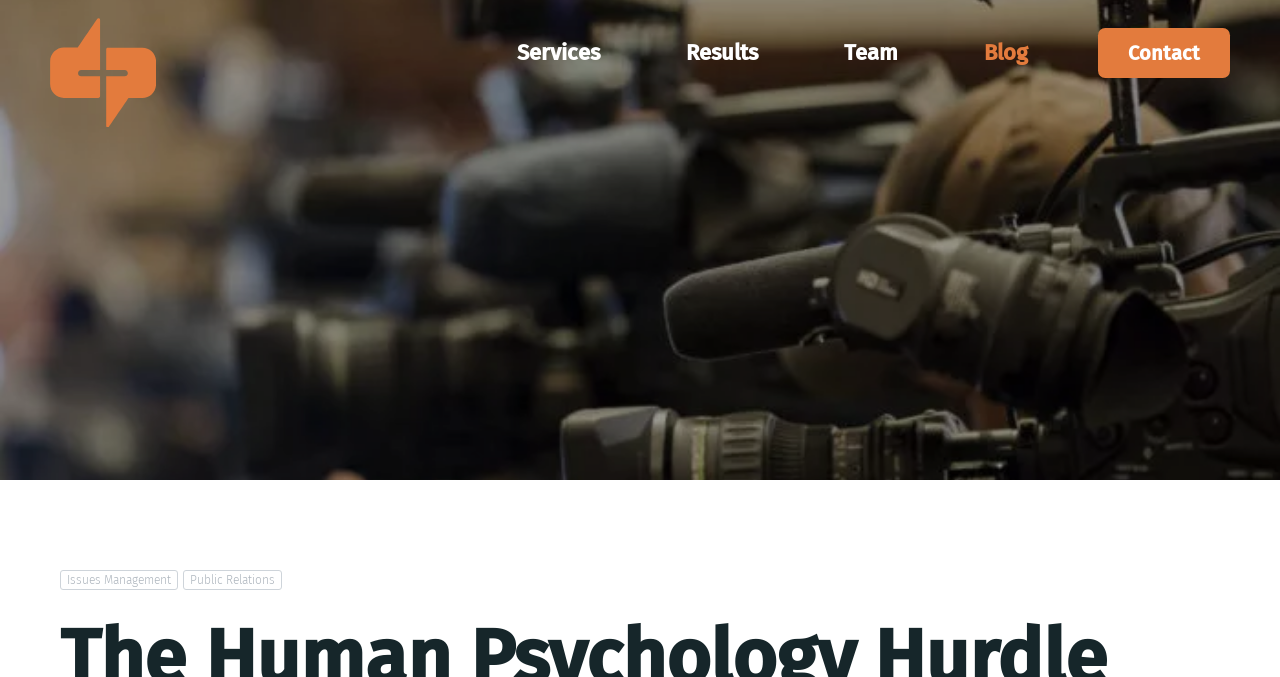Illustrate the webpage with a detailed description.

The webpage is titled "The Human Psychology Hurdle - Devine + Partners" and appears to be a blog post or article discussing the role of human psychology in crisis communications. 

At the top left of the page, there is a logo of "Devine + Partners" which is also a clickable link. Below the logo, there is a navigation menu with five links: "Services", "Results", "Team", "Blog", and "Contact", arranged horizontally from left to right. 

The main content of the page is dominated by a large background image, which takes up most of the page's real estate. On top of this image, there are two lines of text, "Issues Management" and "Public Relations", positioned near the bottom of the page, slightly above the center. 

The meta description provides a brief summary of the article's content, suggesting that human psychology can work against us in crisis communications, and that the company Devine + Partners often receives calls related to this issue.